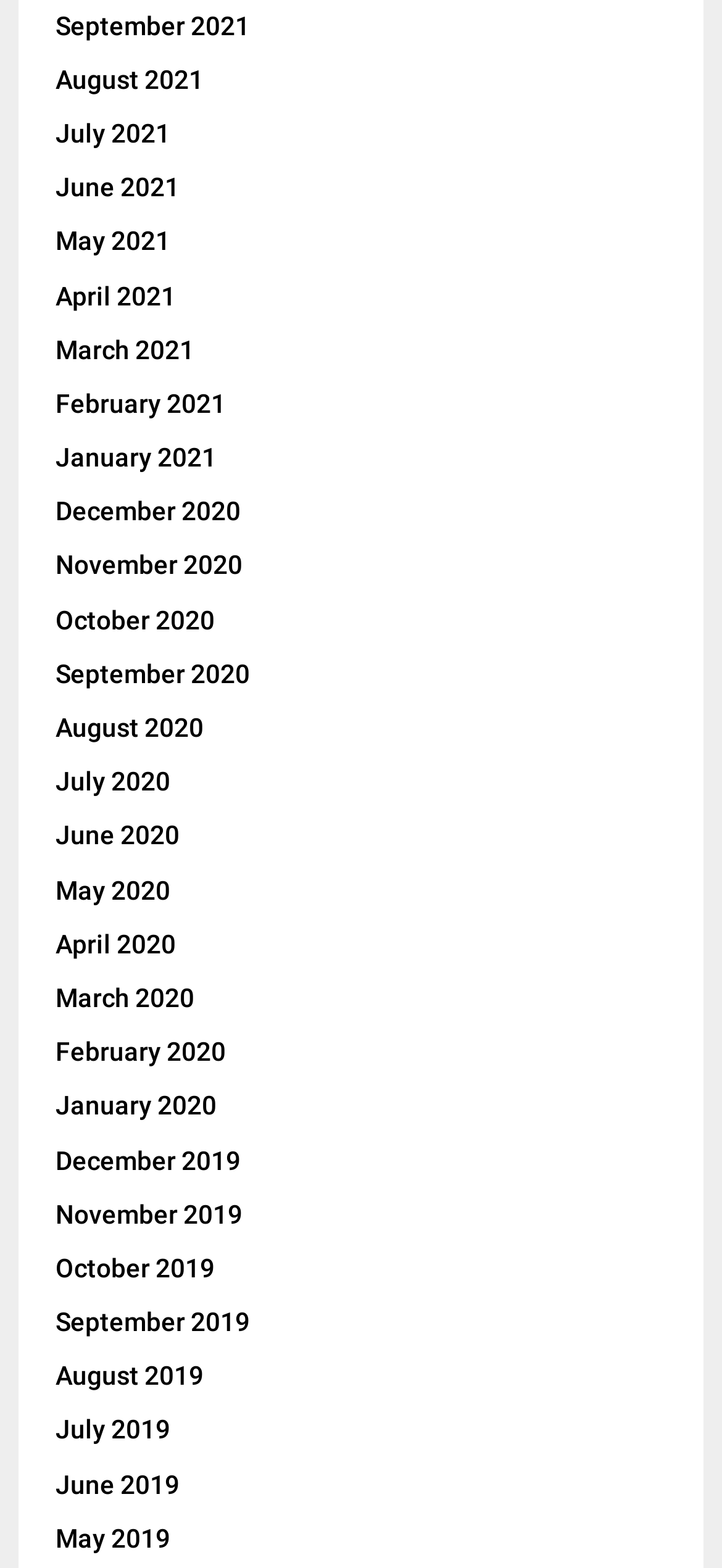Can you show the bounding box coordinates of the region to click on to complete the task described in the instruction: "access January 2021"?

[0.077, 0.282, 0.3, 0.301]